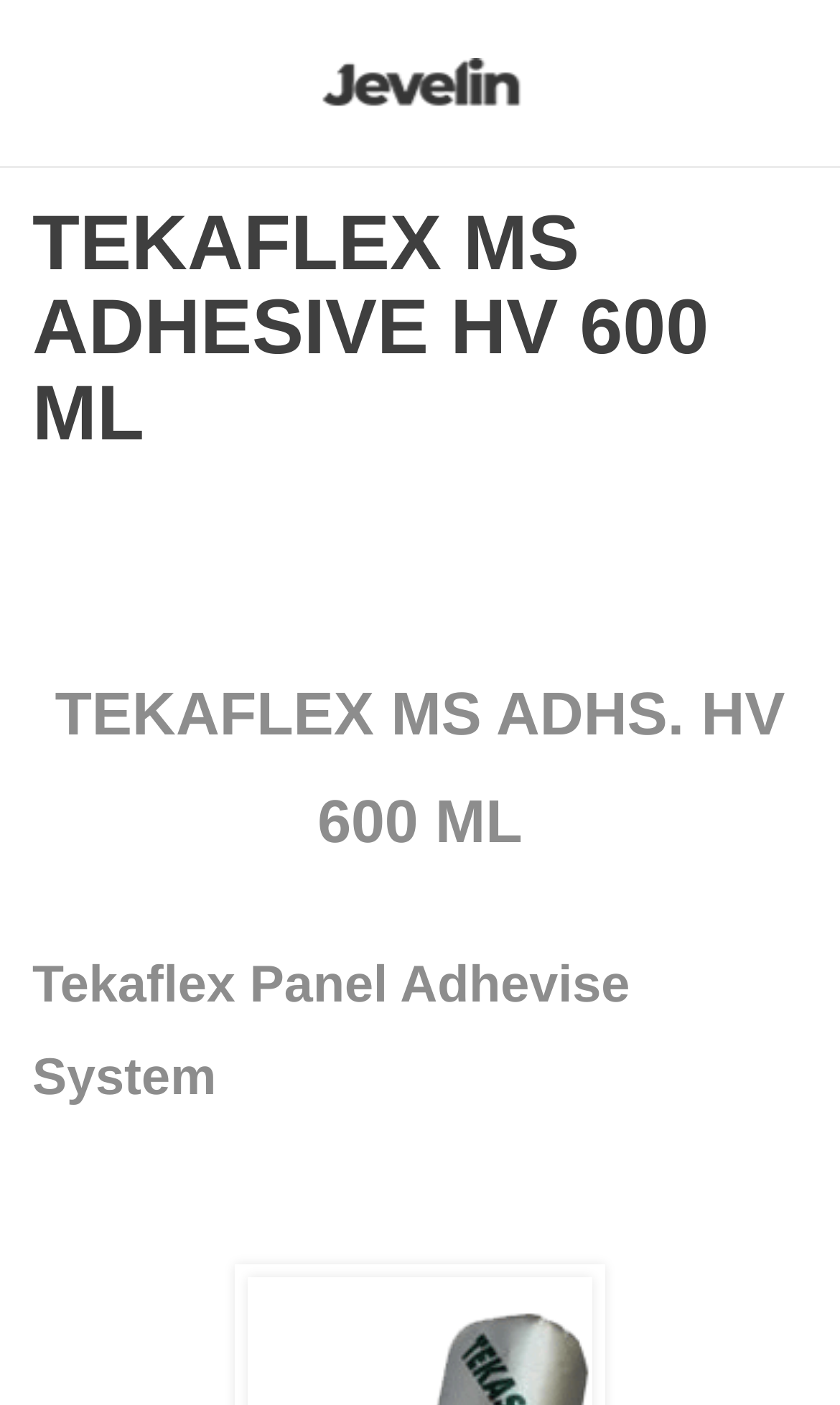Give a concise answer of one word or phrase to the question: 
How many headings are on the webpage?

3